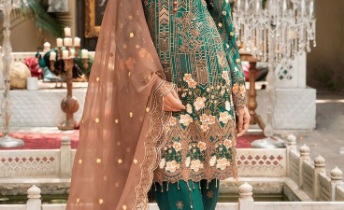Describe all the important aspects and features visible in the image.

The image showcases a stunning female model elegantly dressed in a traditional Pakistani trouser salwar suit. The outfit features intricate embroidery and rich detailing, primarily in a captivating green hue accented with floral motifs in soft peach and white. She complements her look with a flowing brown dupatta adorned with delicate golden dots, adding a touch of sophistication. The backdrop enhances the cultural ambiance, highlighting ornate decorations and luxurious furnishings, creating a festive and graceful atmosphere that resonates with traditional South Asian aesthetics. This ensemble exemplifies both elegance and craftsmanship, ideal for formal occasions or celebrations.